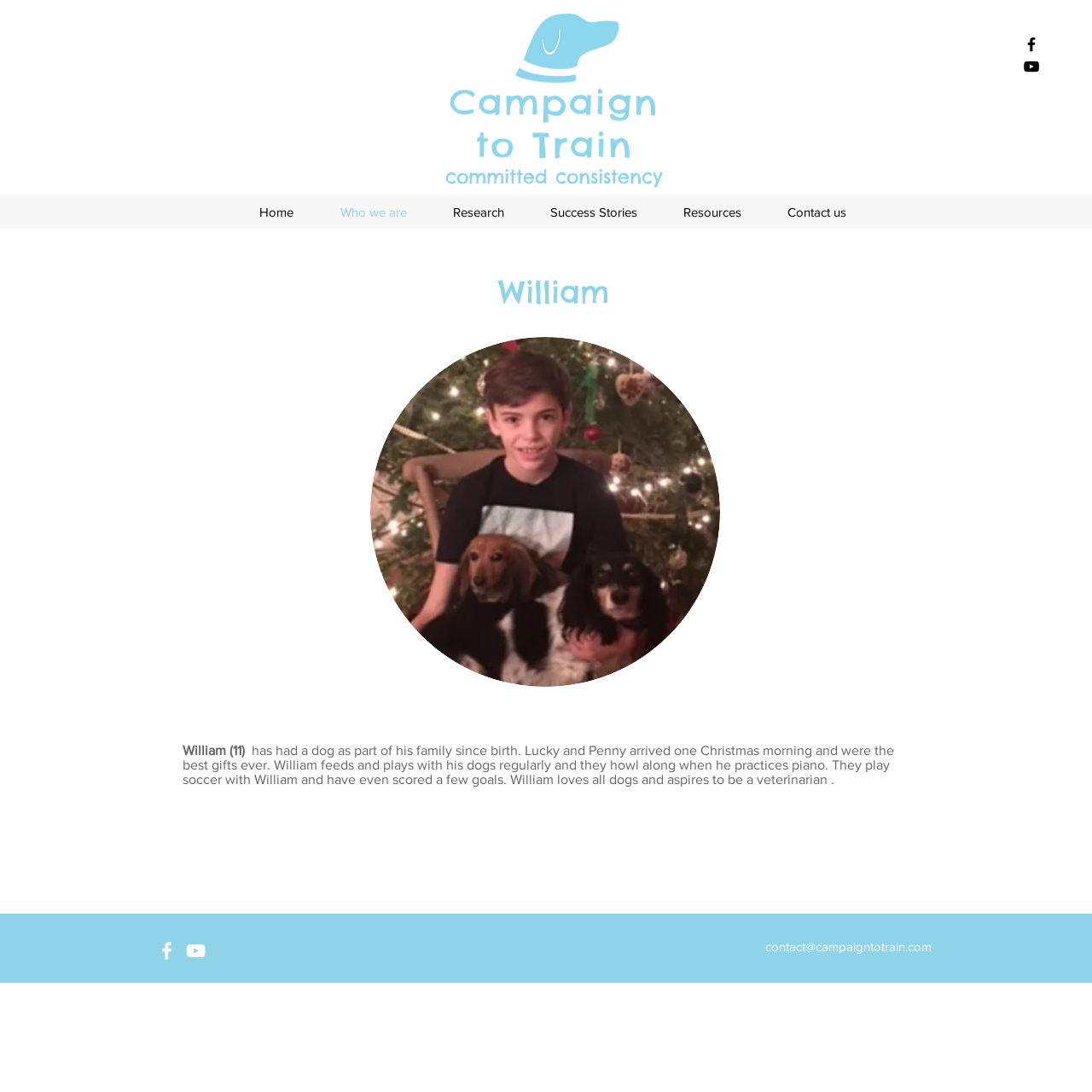Construct a thorough caption encompassing all aspects of the webpage.

The webpage is about William, a person who has a passion for dogs and aspires to be a veterinarian. At the top right corner, there is a social bar with two icons, a black Facebook icon and a black YouTube icon, which are links to William's social media profiles. 

Below the social bar, there is a navigation menu with links to different sections of the website, including "Home", "Who we are", "Research", "Success Stories", "Resources", and "Contact us". 

The main content of the webpage is divided into two sections. The top section has a heading "committed consistency" and a main heading "William" in the middle. Below the main heading, there is a large image of William, likely a photo, with a link to it. 

The bottom section of the main content has a paragraph of text describing William's experience with dogs, including how he has had dogs as part of his family since birth, how he feeds and plays with them, and how they even play soccer together. There is also a smaller text "William (11)" above the paragraph.

At the bottom of the webpage, there is a footer section with a link to contact William via email and another social bar with white Facebook and YouTube icons.